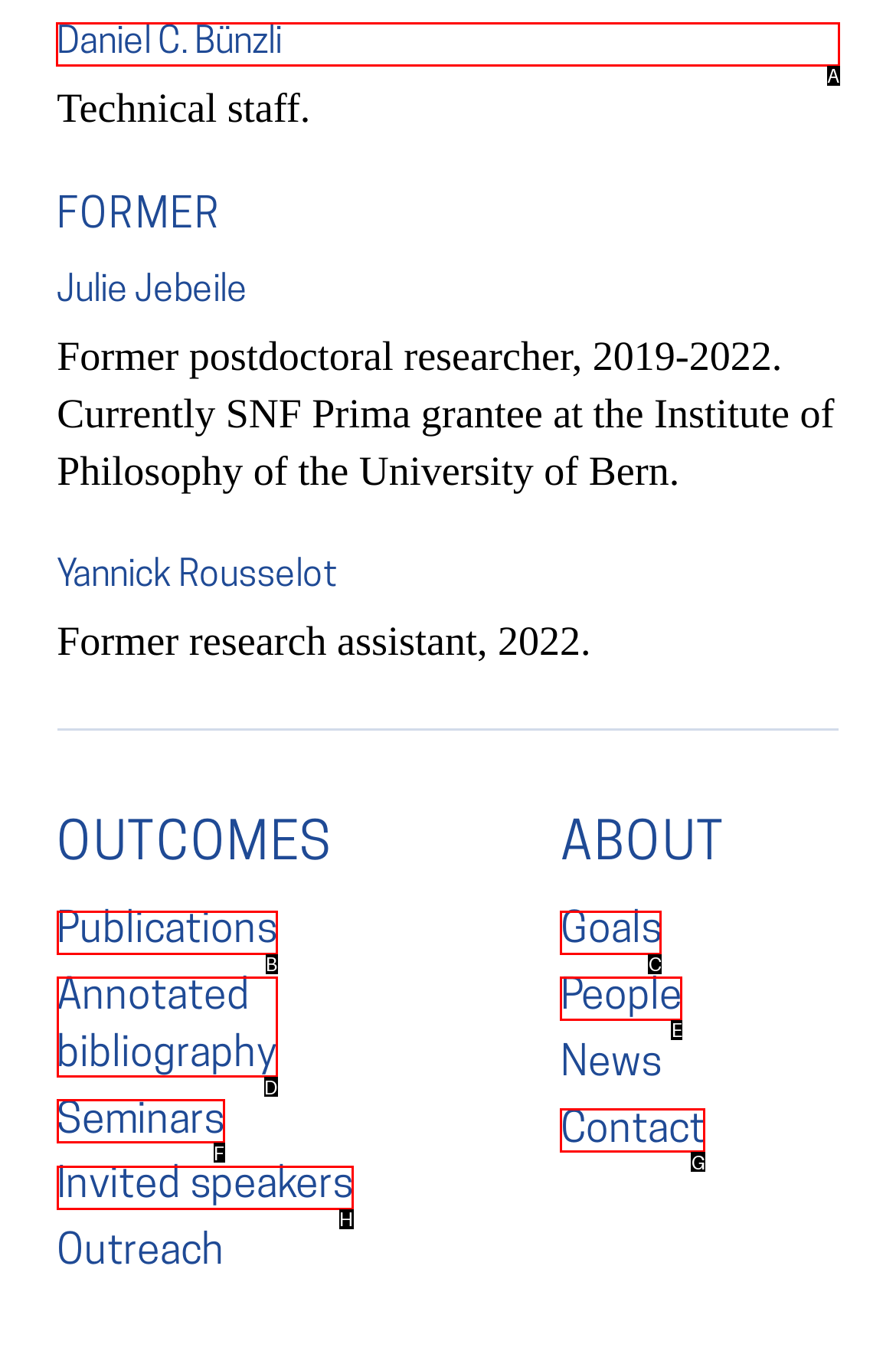What is the letter of the UI element you should click to View Daniel C. Bünzli's information? Provide the letter directly.

A